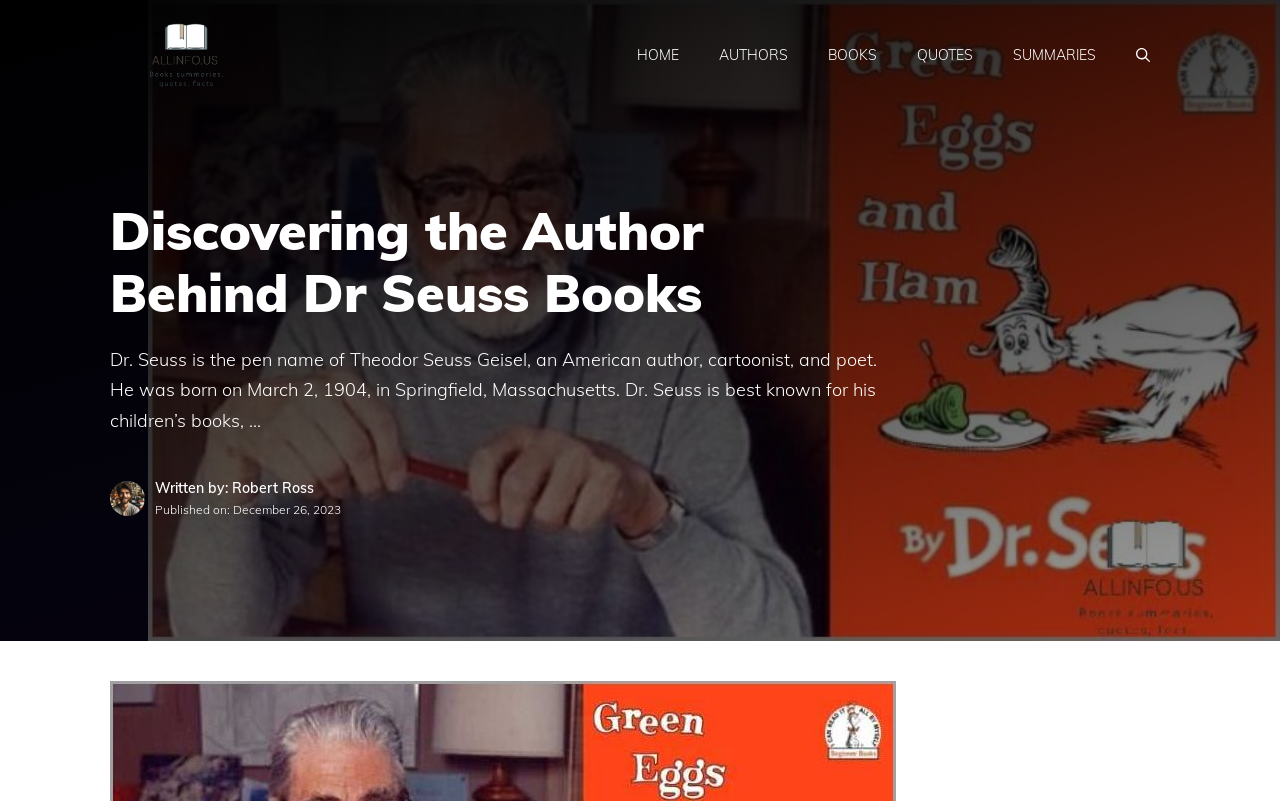What is the category of books Dr. Seuss is best known for?
Please provide a single word or phrase based on the screenshot.

Children's books